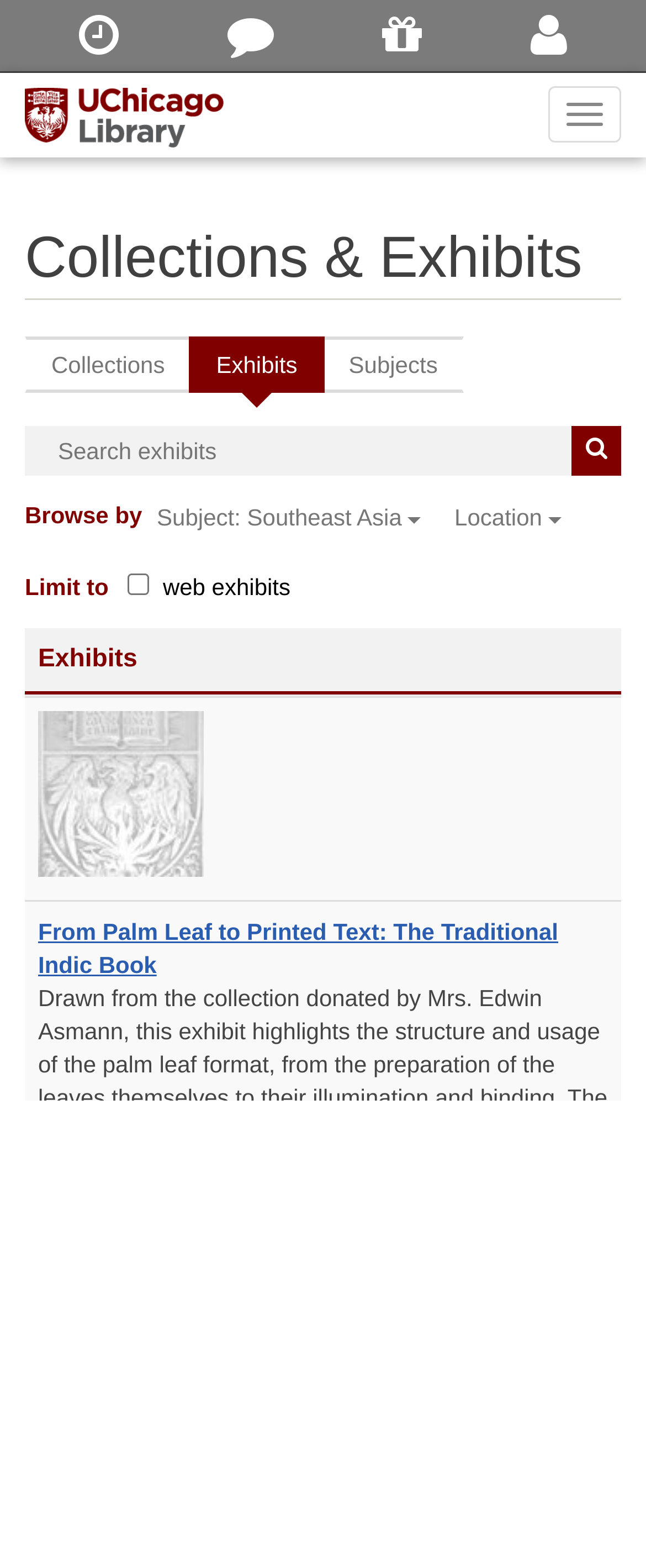Describe the webpage in detail, including text, images, and layout.

The webpage is titled "Collections & Exhibits - The University of Chicago Library". At the top, there is a navigation menu with four links: "Library Hours", "Ask a Librarian", "Support the Library", and "My Library Account". Below the navigation menu, there is a library logo on the left and a heading "Collections & Exhibits" on the right.

Under the heading, there are three links: "Switch to Collections", "Currently viewing Exhibits", and "Switch to Subjects". Next to these links, there is a search box with a submit button and a label "search exhibits". Below the search box, there are two buttons: "Browse by Subject: Southeast Asia" and "Browse by Location".

Further down, there are two sections: "Browse by" and "Limit to". The "Browse by" section has two buttons: "Browse by Subject: Southeast Asia" and "Browse by Location". The "Limit to" section has a checkbox labeled "limit to web exhibits" and a label "web exhibits".

The main content of the page is a table with four columns: "Exhibit Thumbnail", "Title", "Locations", and "Subjects". The table has one row with an exhibit titled "From Palm Leaf to Printed Text: The Traditional Indic Book". The exhibit has a description, a location "The Hanna Holborn Gray Special Collections Research Center", and several subjects including "Southeast Asia", "Religion", "Southern Asia", and "South Asia".